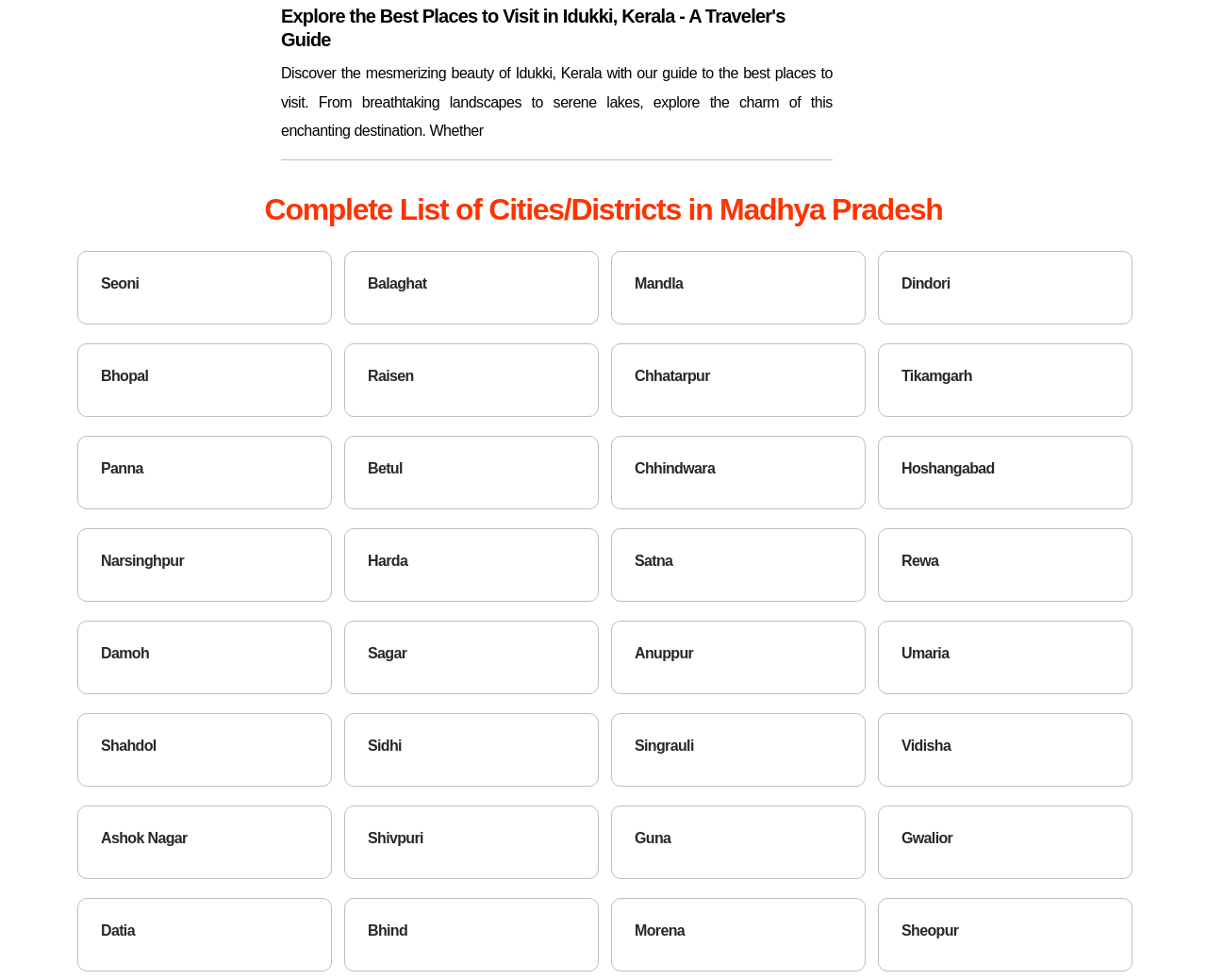Can you pinpoint the bounding box coordinates for the clickable element required for this instruction: "Click on Seoni"? The coordinates should be four float numbers between 0 and 1, i.e., [left, top, right, bottom].

[0.064, 0.256, 0.275, 0.331]